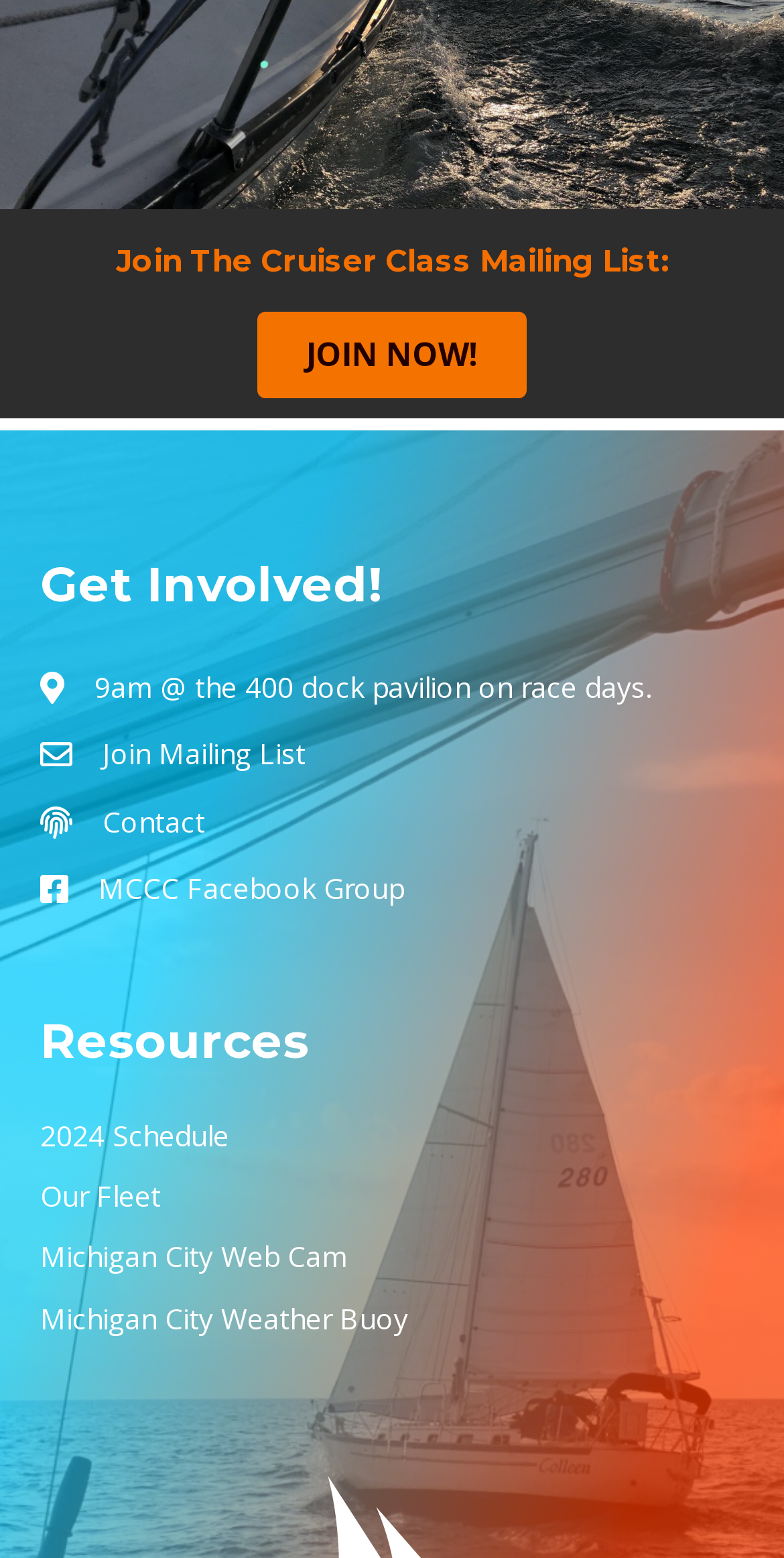From the details in the image, provide a thorough response to the question: How many links are under the 'Get Involved!' heading?

The links under the 'Get Involved!' heading are '9am @ the 400 dock pavilion on race days.', 'Join Mailing List', 'Contact', and 'MCCC Facebook Group', which makes a total of 4 links.